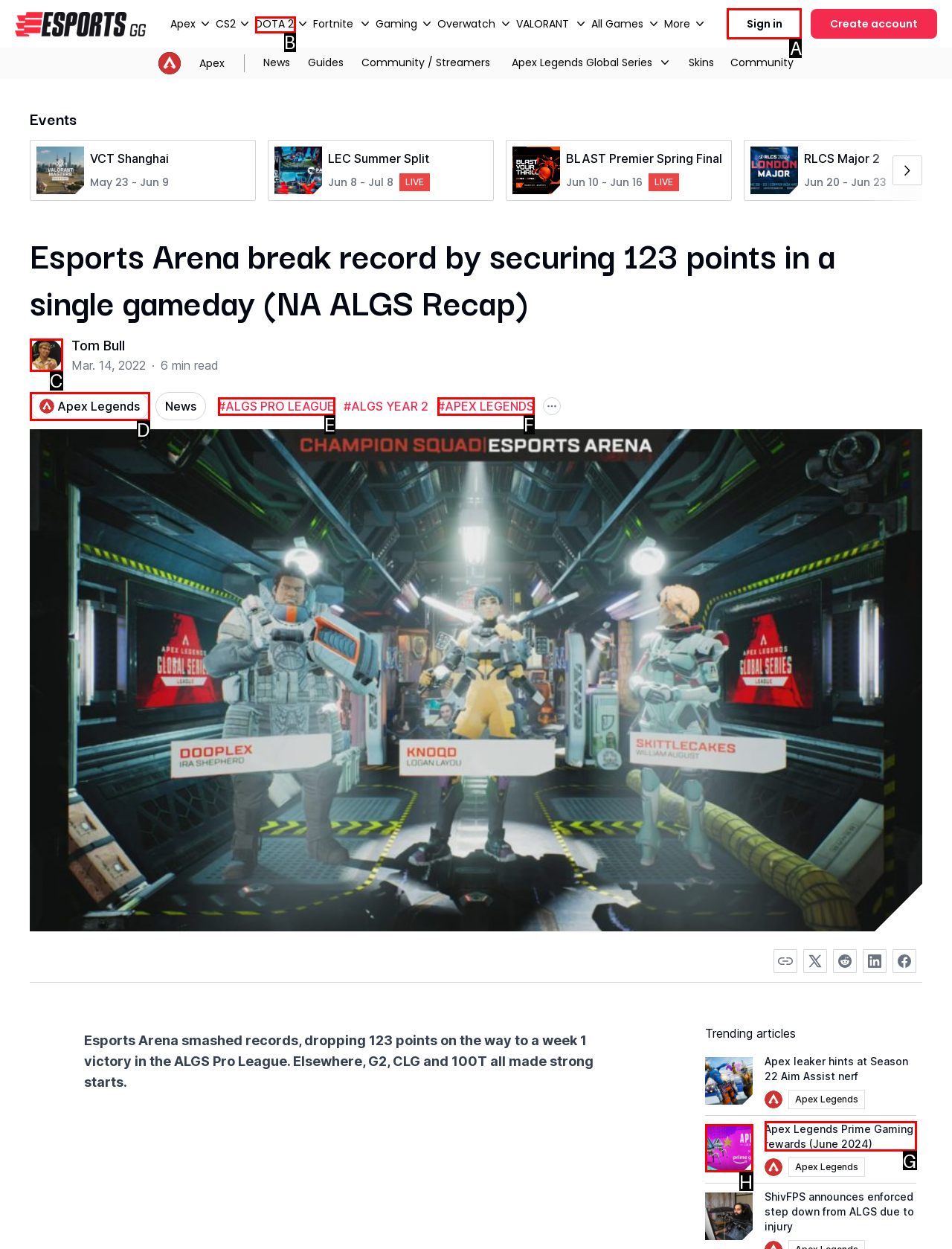Decide which UI element to click to accomplish the task: Click the 'Sign in' button
Respond with the corresponding option letter.

A